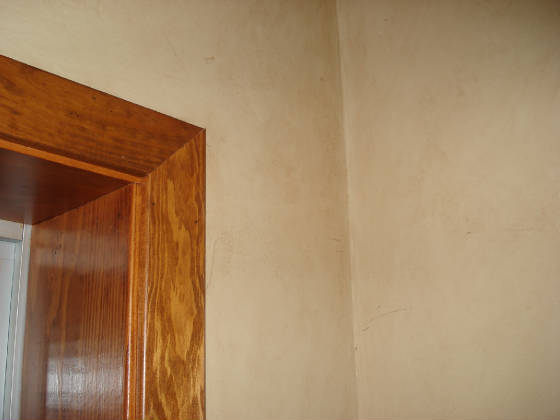Describe the scene depicted in the image with great detail.

The image depicts a corner of a room, showcasing a warm wooden door frame that complements the textured, light-colored wall surrounding it. The corner where the wall meets the two surfaces is visible, highlighting the subtle grooves and markings on the wall’s surface. The wooden trim exhibits rich grain patterns, adding a touch of natural elegance to the space. This area appears well-lit, enhancing the inviting atmosphere of the room. The overall ambiance suggests a comfortable interior, ideal for creating a cozy living environment.